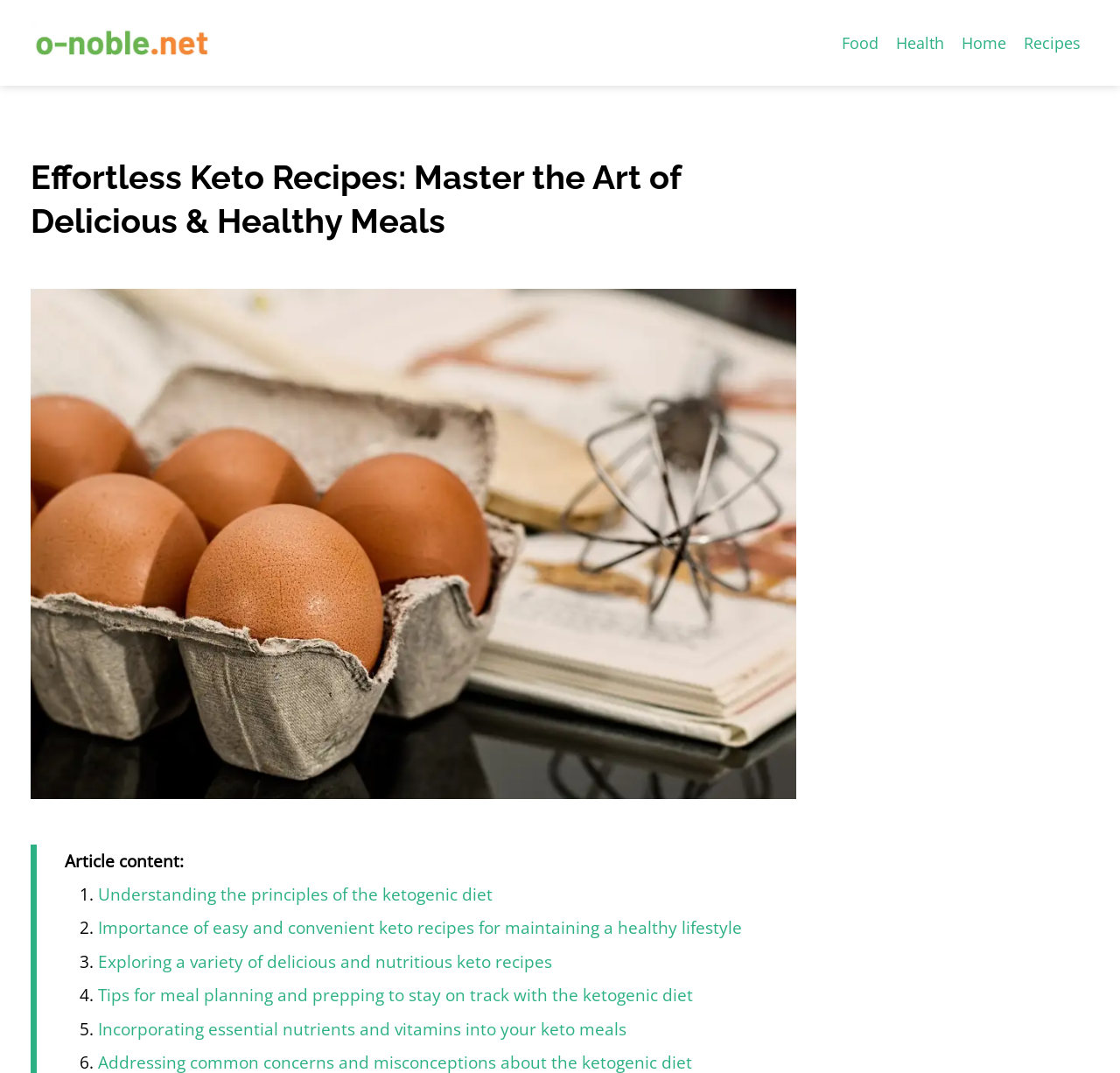How many list markers are in the article content?
Provide an in-depth and detailed answer to the question.

I examined the article content and found that there are 5 list markers, which are '1.', '2.', '3.', '4.', and '5.', indicating 5 points or sections in the article.